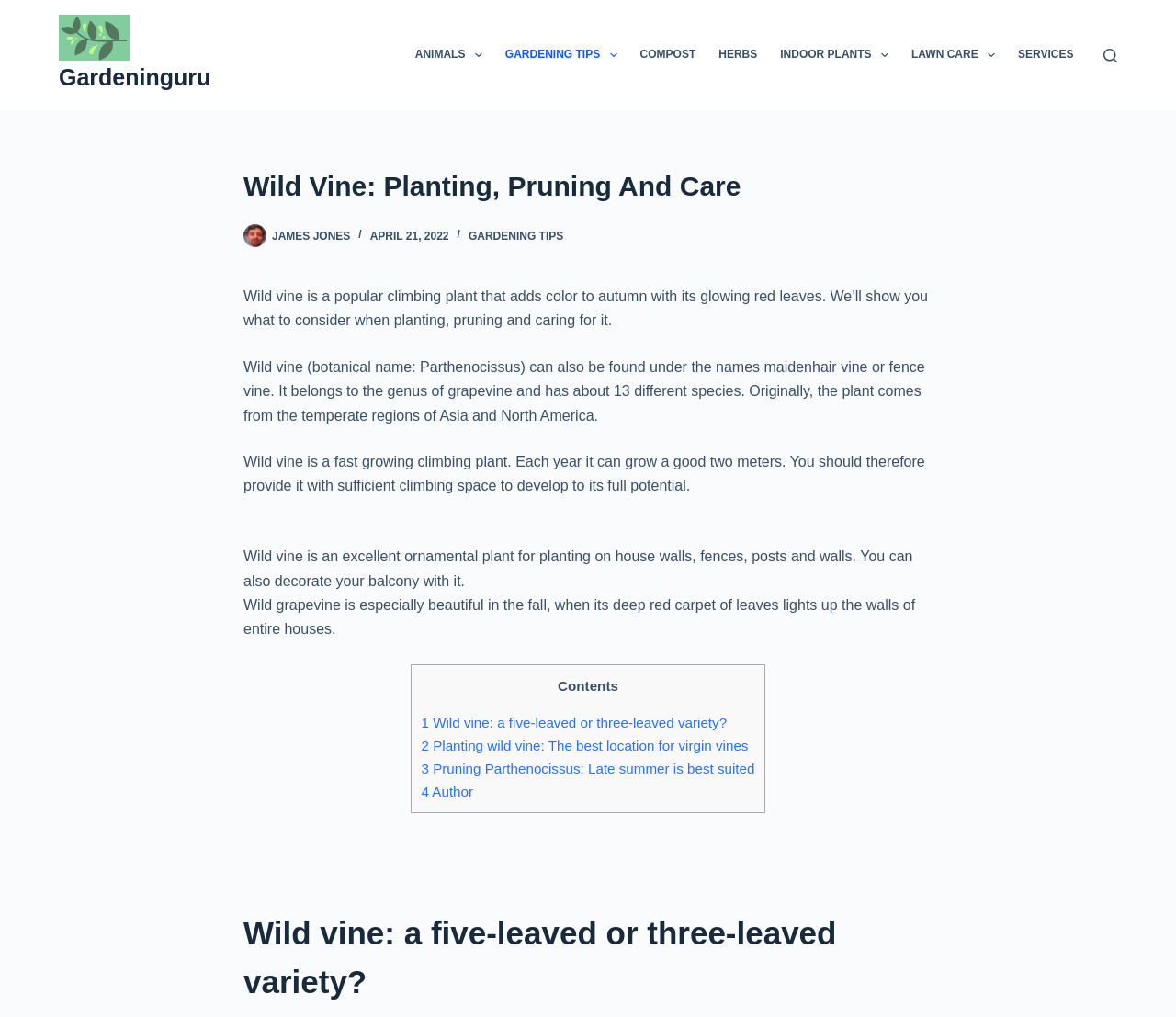Using the information from the screenshot, answer the following question thoroughly:
Who is the author of the article?

I determined the answer by looking at the section below the main heading, where the link 'James Jones' is located, and the image 'James Jones' is right next to it, indicating that James Jones is the author of the article.